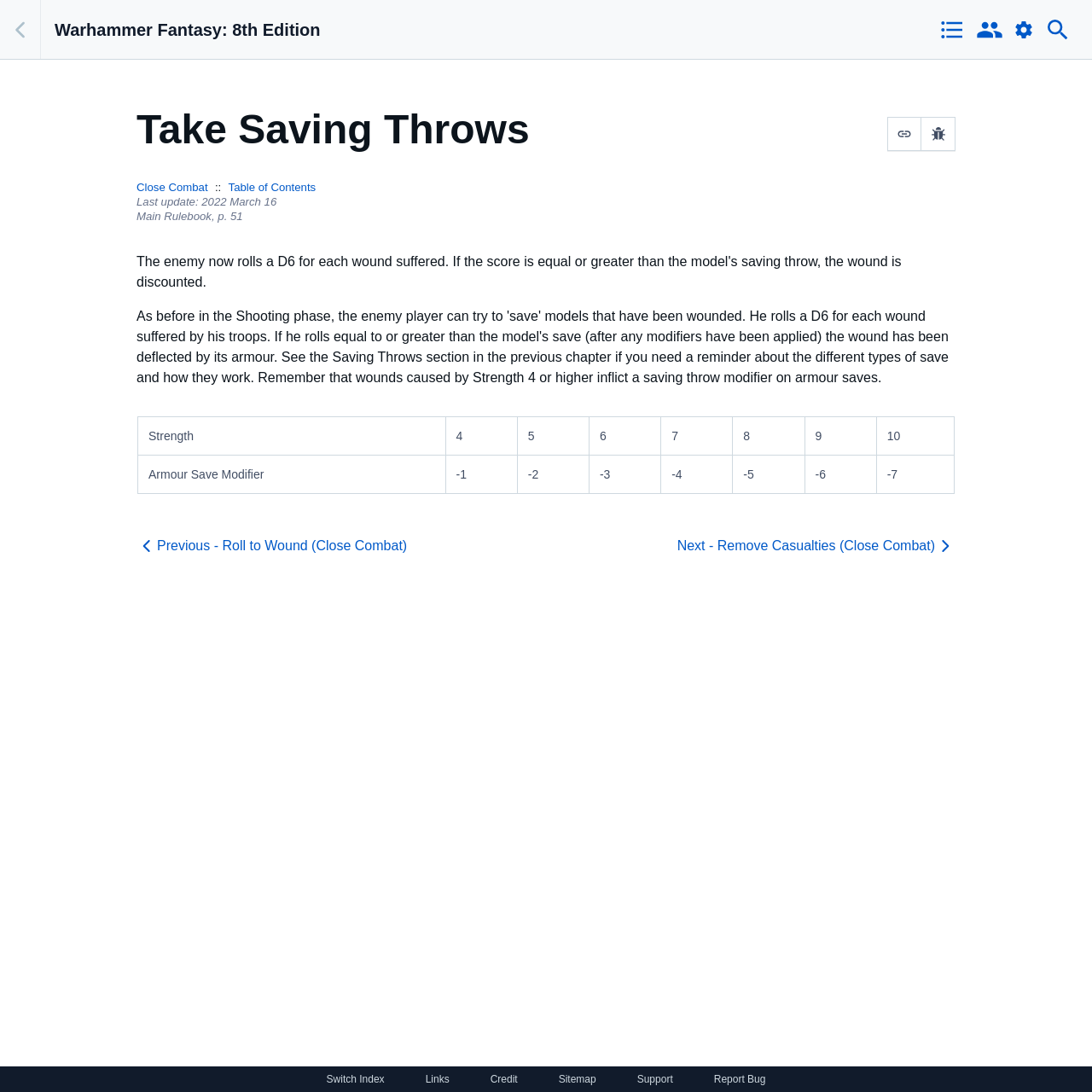Please locate the bounding box coordinates of the element's region that needs to be clicked to follow the instruction: "view previous page". The bounding box coordinates should be provided as four float numbers between 0 and 1, i.e., [left, top, right, bottom].

[0.125, 0.49, 0.373, 0.509]